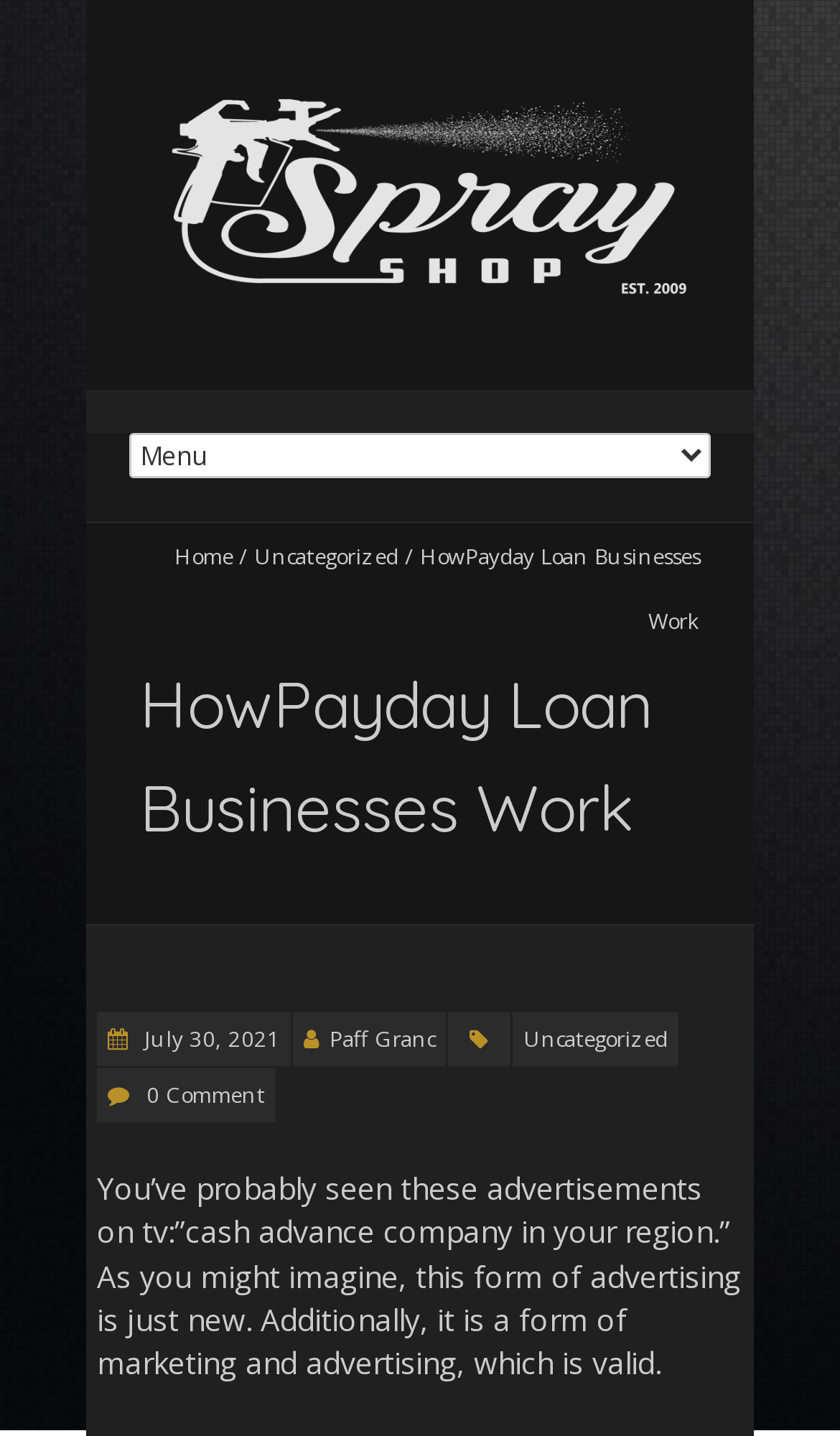Specify the bounding box coordinates of the region I need to click to perform the following instruction: "go to home page". The coordinates must be four float numbers in the range of 0 to 1, i.e., [left, top, right, bottom].

[0.208, 0.377, 0.277, 0.398]